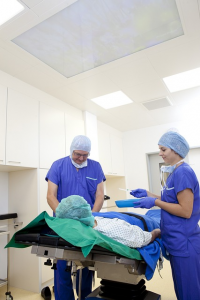How many medical professionals are in the room?
Using the visual information from the image, give a one-word or short-phrase answer.

two